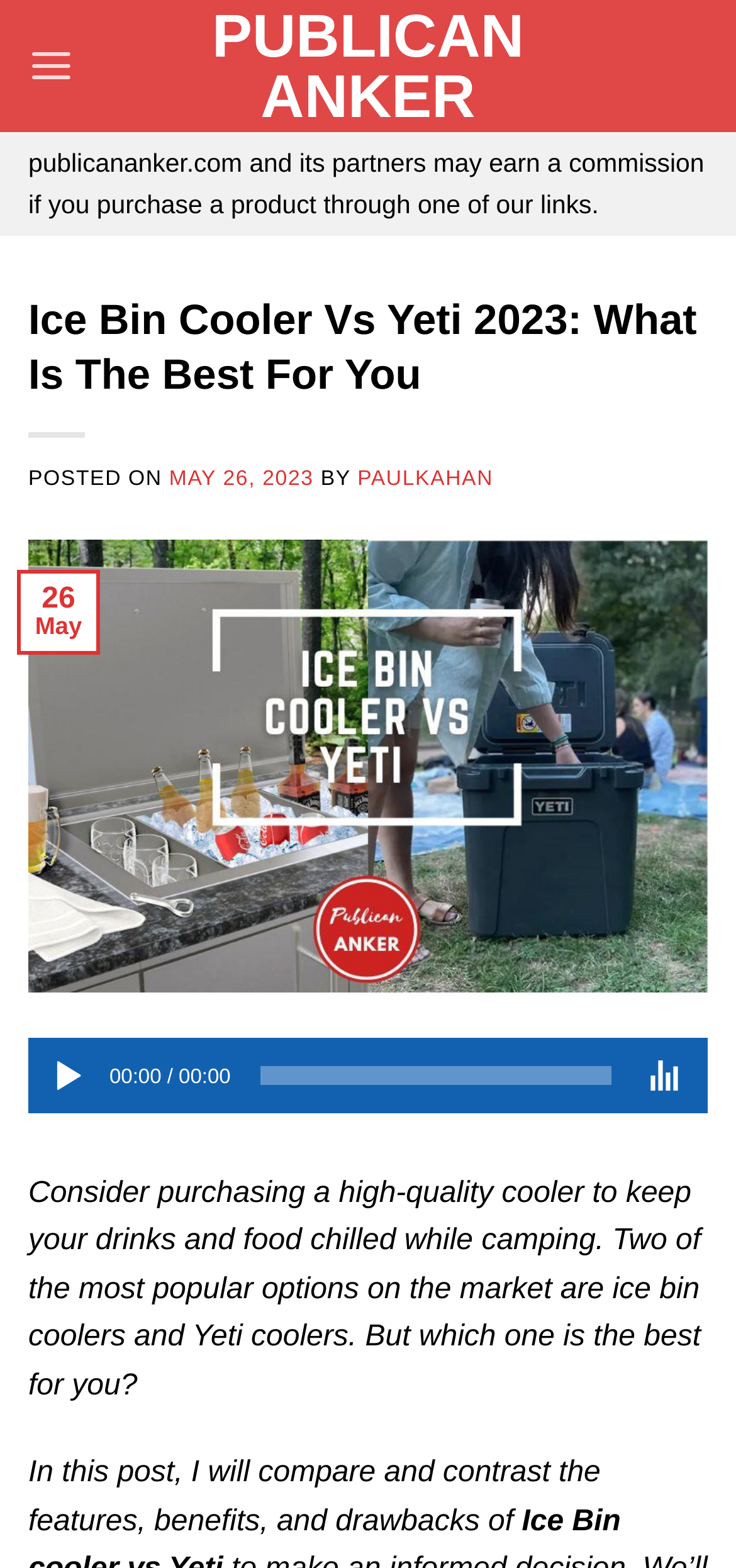Analyze the image and provide a detailed answer to the question: What is the topic of this post?

The topic of this post can be inferred from the heading and the introductory paragraph. The heading mentions 'Ice Bin Cooler Vs Yeti 2023: What Is The Best For You', and the introductory paragraph talks about comparing and contrasting the features, benefits, and drawbacks of ice bin coolers and Yeti coolers.